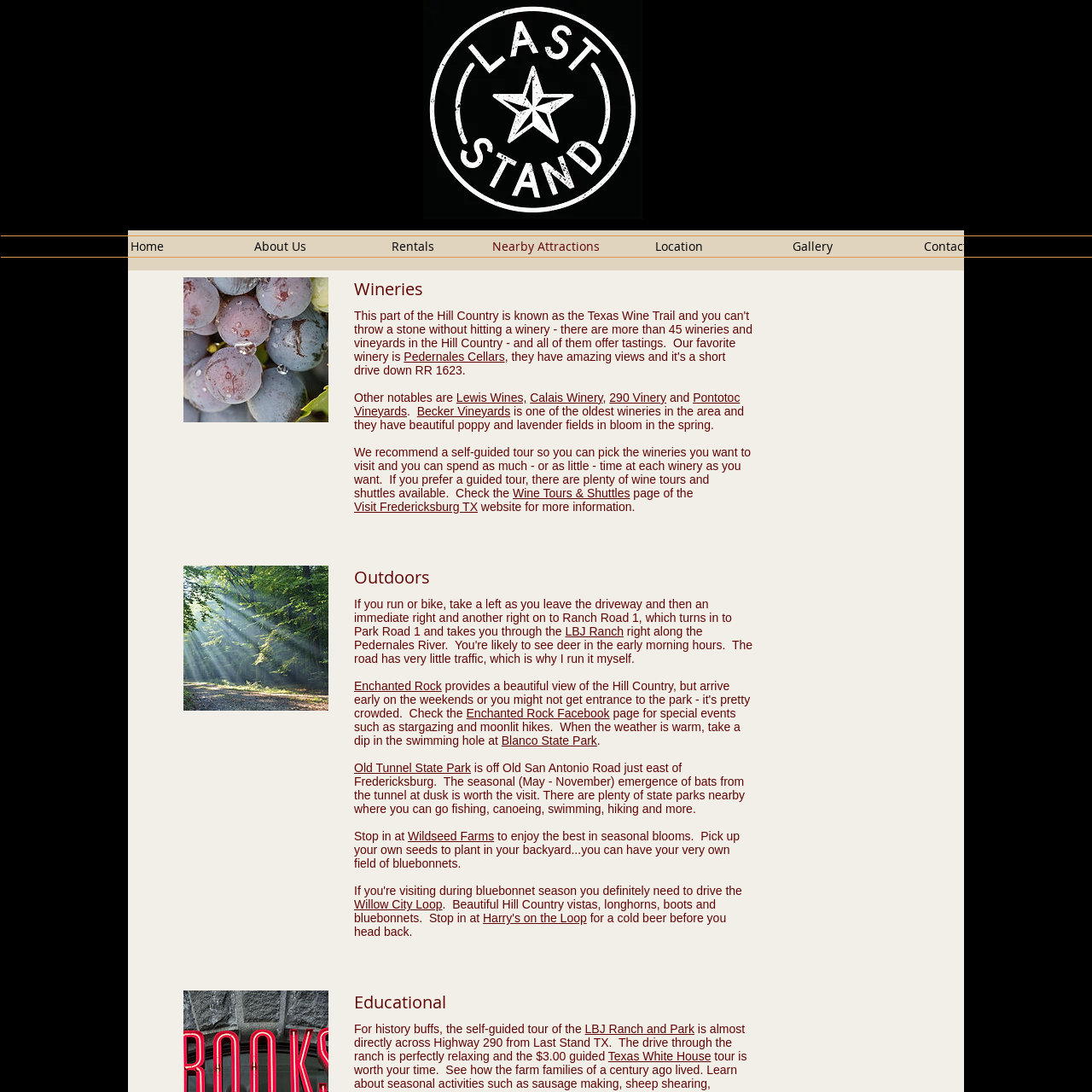Give an extensive and precise description of the webpage.

The webpage is about nearby attractions, specifically in the Hill Country area of Texas. At the top, there is a navigation menu with links to different sections of the website, including Home, About Us, Rentals, Nearby Attractions, Location, Gallery, and Contact.

Below the navigation menu, there is a section highlighting wineries in the area. There is an image on the left side, and to its right, there are links to various wineries, including Pedernales Cellars, Lewis Wines, Calais Winery, 290 Vinery, Pontotoc Vineyards, and Becker Vineyards. There is also a paragraph of text describing Becker Vineyards and its beautiful poppy and lavender fields.

Next, there is a section about wine tours and shuttles, with a link to a page with more information. Below this, there is a section about outdoor activities, with a heading "Outdoors" and a paragraph of text describing a route for runners and bikers. There are also links to LBJ Ranch, Enchanted Rock, Blanco State Park, and Old Tunnel State Park.

Further down, there are sections about Wildseed Farms, where visitors can enjoy seasonal blooms and pick up seeds to plant in their own backyard, and the Willow City Loop, which offers beautiful Hill Country vistas and a stop at Harry's on the Loop for a cold beer. Finally, there is a section about the LBJ Ranch and Park, which offers a self-guided tour and a drive through the ranch.